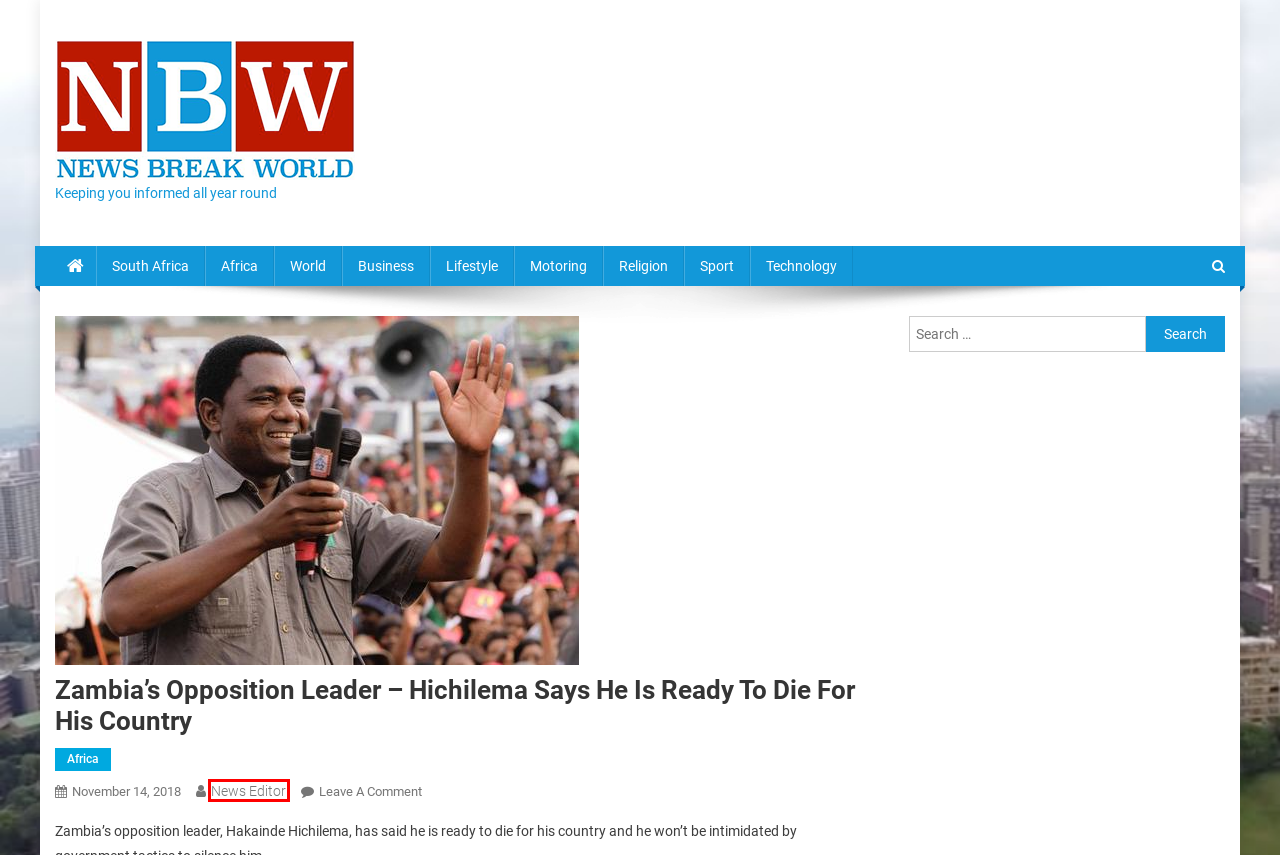You are given a screenshot of a webpage with a red bounding box around an element. Choose the most fitting webpage description for the page that appears after clicking the element within the red bounding box. Here are the candidates:
A. Lifestyle
B. News Editor
C. World
D. Keeping you informed all year round
E. Sport
F. Technology
G. South Africa
H. Africa

B